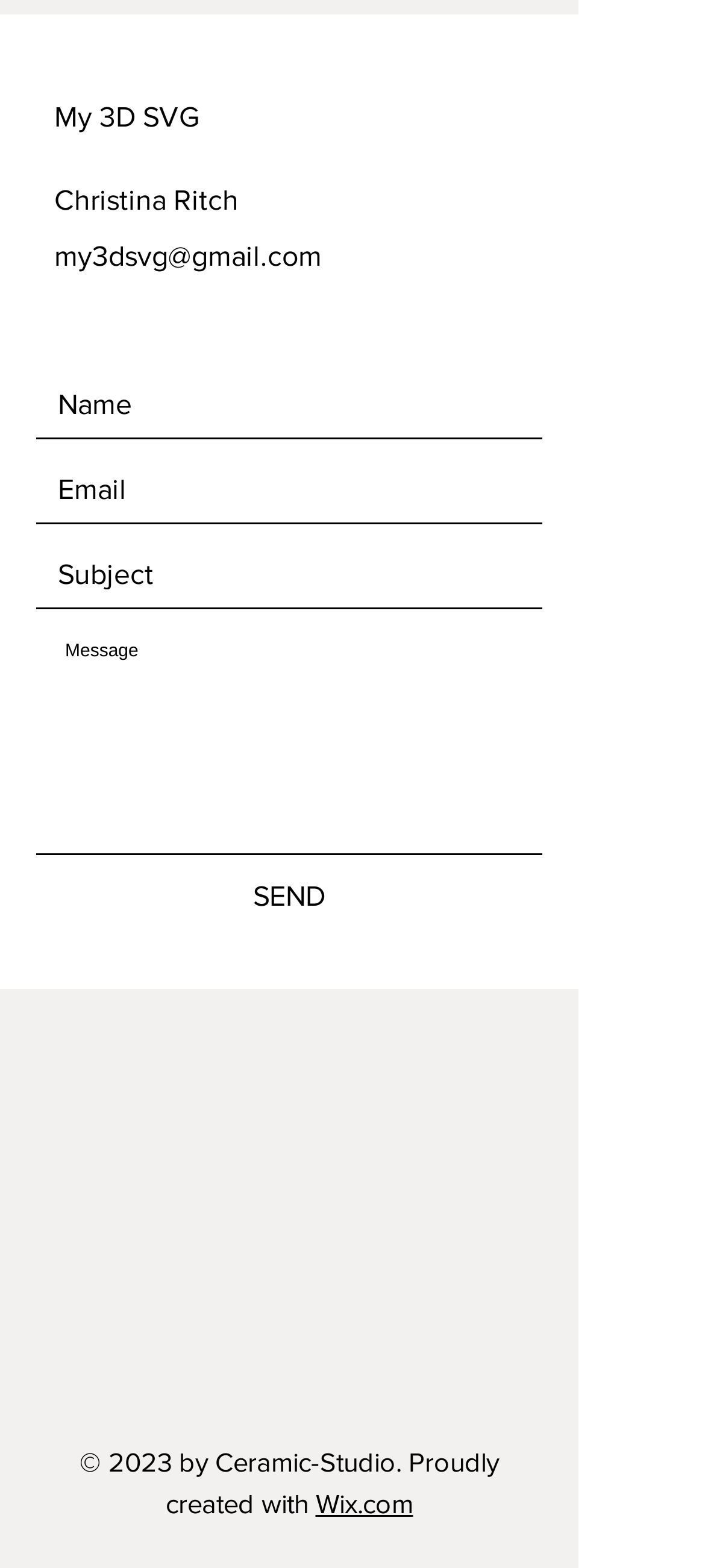Identify the bounding box coordinates for the UI element described as follows: "aria-label="Email" name="email" placeholder="Email"". Ensure the coordinates are four float numbers between 0 and 1, formatted as [left, top, right, bottom].

[0.051, 0.292, 0.769, 0.335]